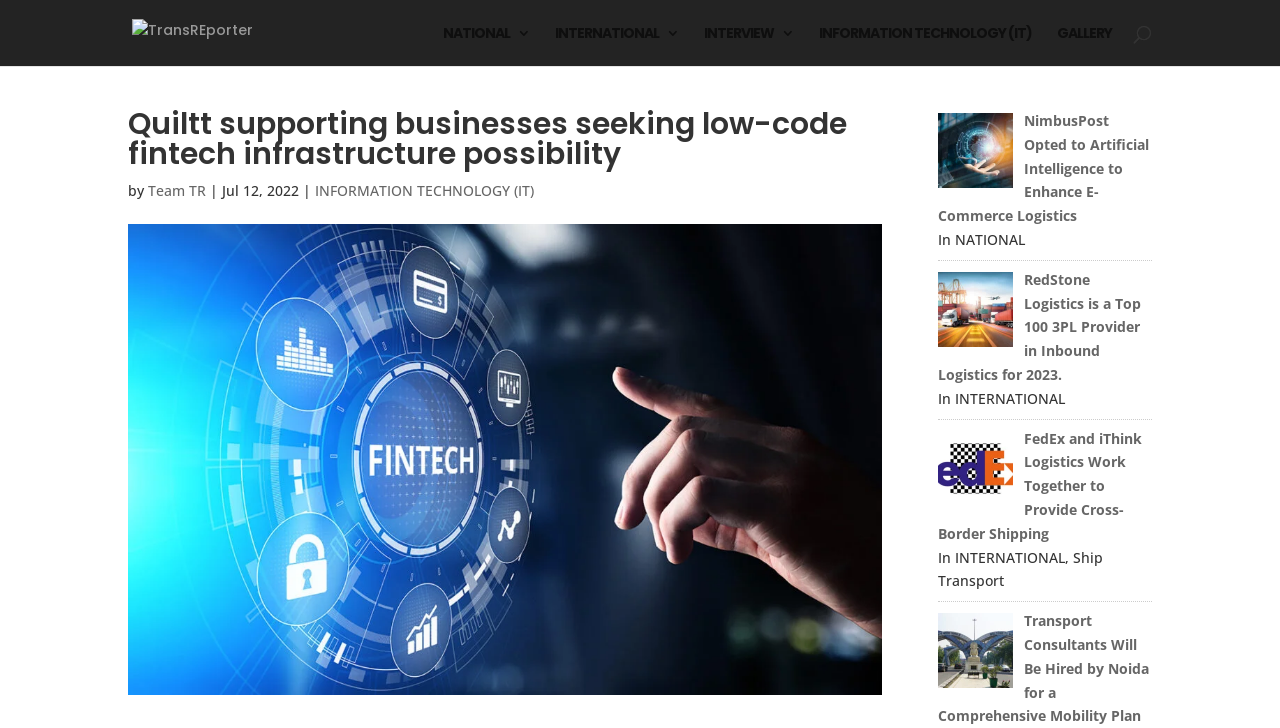Explain the webpage's layout and main content in detail.

The webpage appears to be a news or blog article page, with a focus on fintech infrastructure and logistics. At the top, there is a logo image and a link to "TransREporter" on the left, accompanied by a search bar that spans most of the width of the page. Below this, there is a heading that reads "Quiltt supporting businesses seeking low-code fintech infrastructure possibility" followed by a byline that includes a link to "Team TR" and a date "Jul 12, 2022". 

To the right of the heading, there is a large image related to Quiltt. Below this, there are several links to news articles, each accompanied by a smaller image. The articles are categorized into sections, with headings "NATIONAL", "INTERNATIONAL", and "INTERVIEW" indicated by links at the top of the page. The articles themselves are arranged in a vertical column, with the most recent article at the top. Each article has a brief summary or title, and some include additional categorization information, such as "Ship Transport".